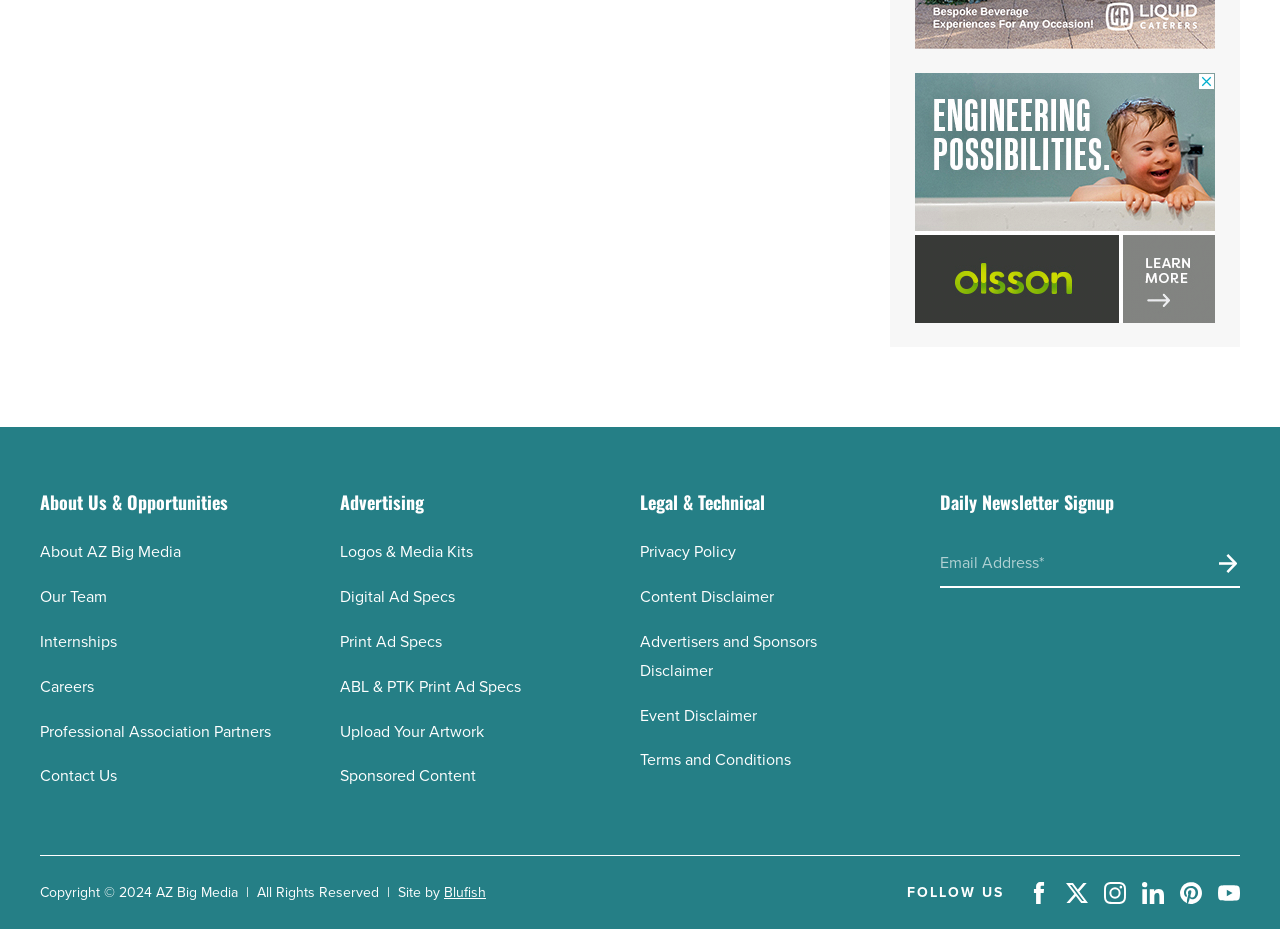Locate the bounding box coordinates of the UI element described by: "News". Provide the coordinates as four float numbers between 0 and 1, formatted as [left, top, right, bottom].

None